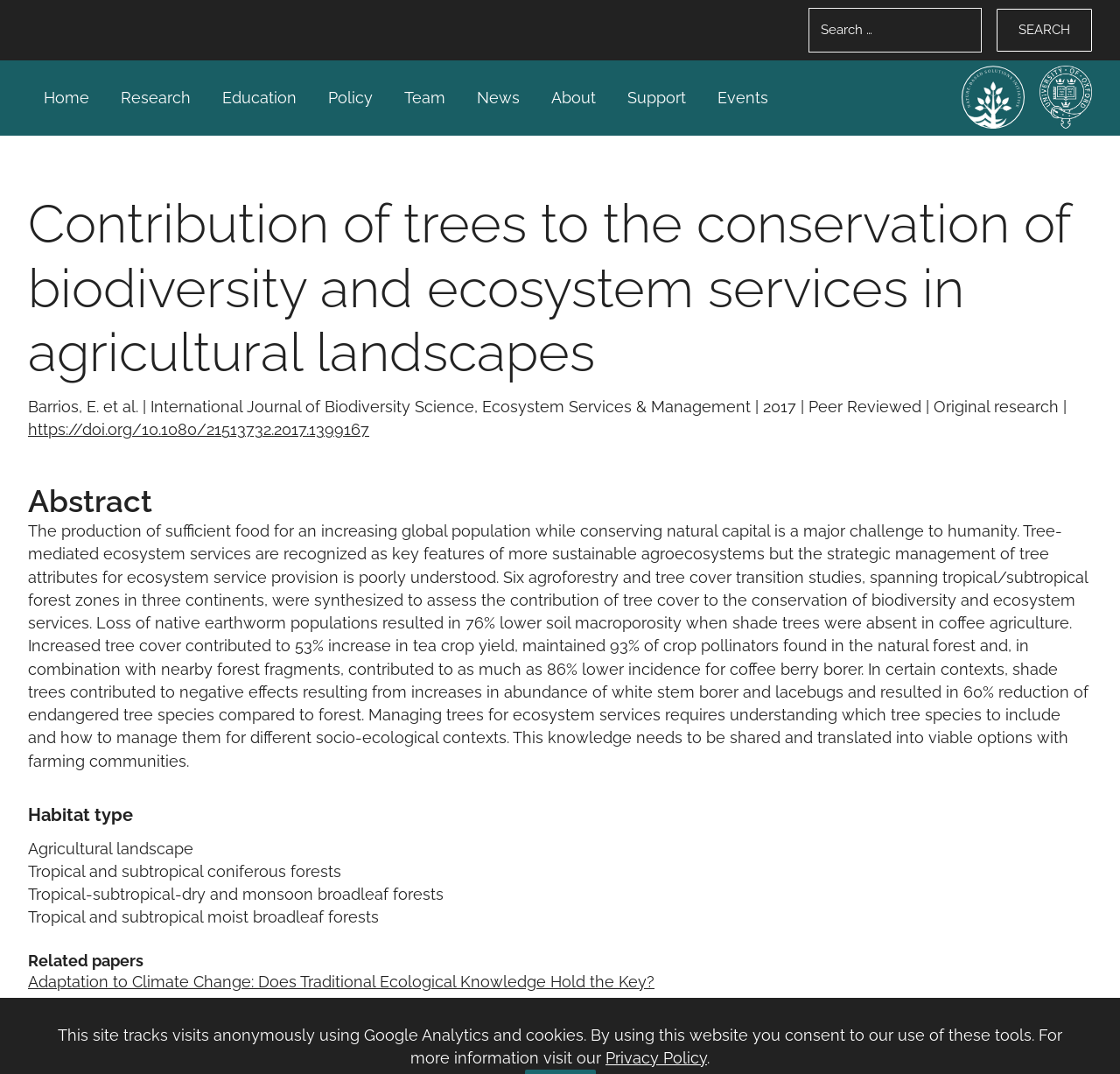Given the description of a UI element: "Privacy Policy", identify the bounding box coordinates of the matching element in the webpage screenshot.

[0.541, 0.977, 0.631, 0.993]